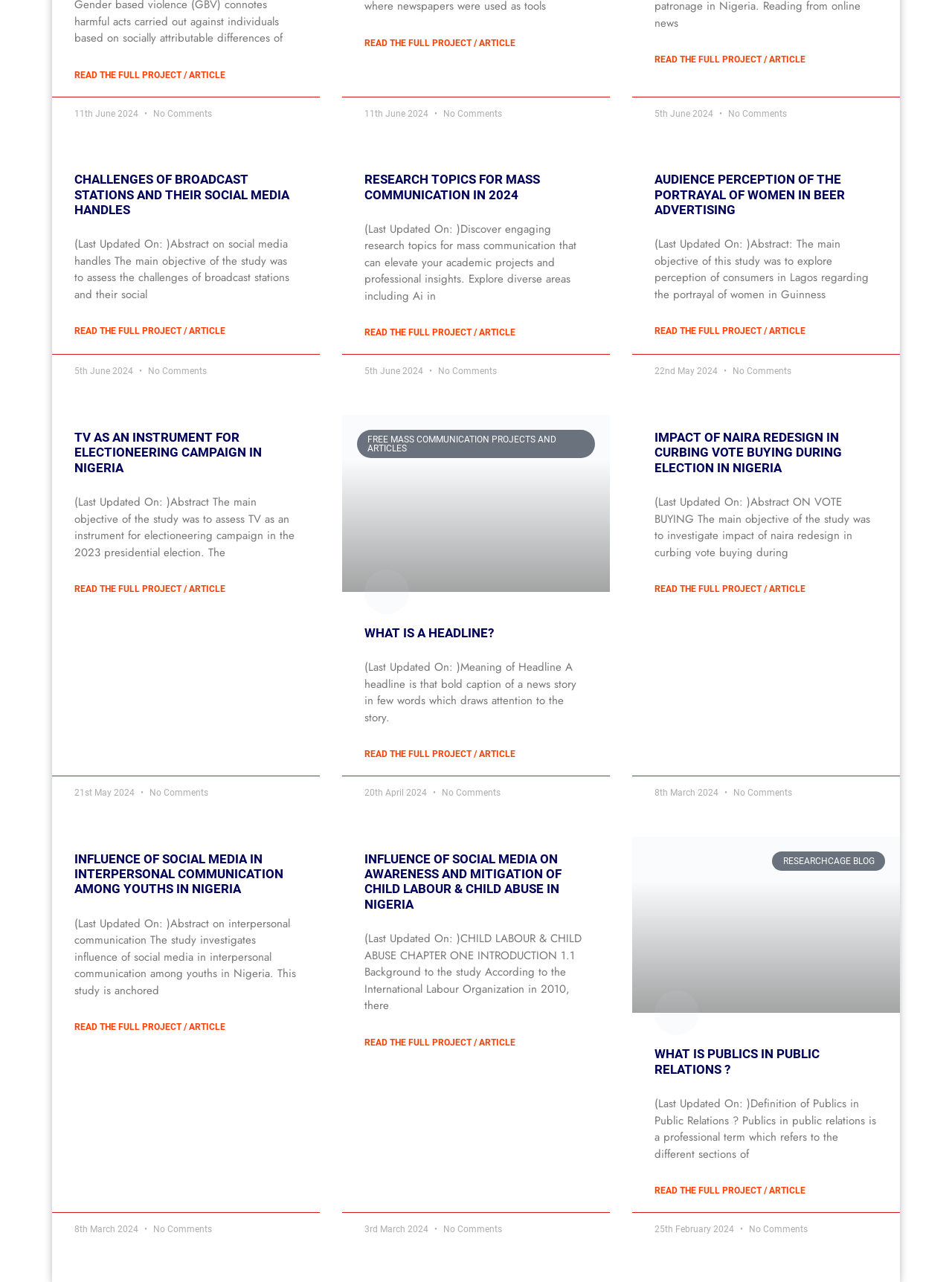Please identify the coordinates of the bounding box for the clickable region that will accomplish this instruction: "View the 'Saturday, June 28, 2014 at 6:28 pm' post".

None